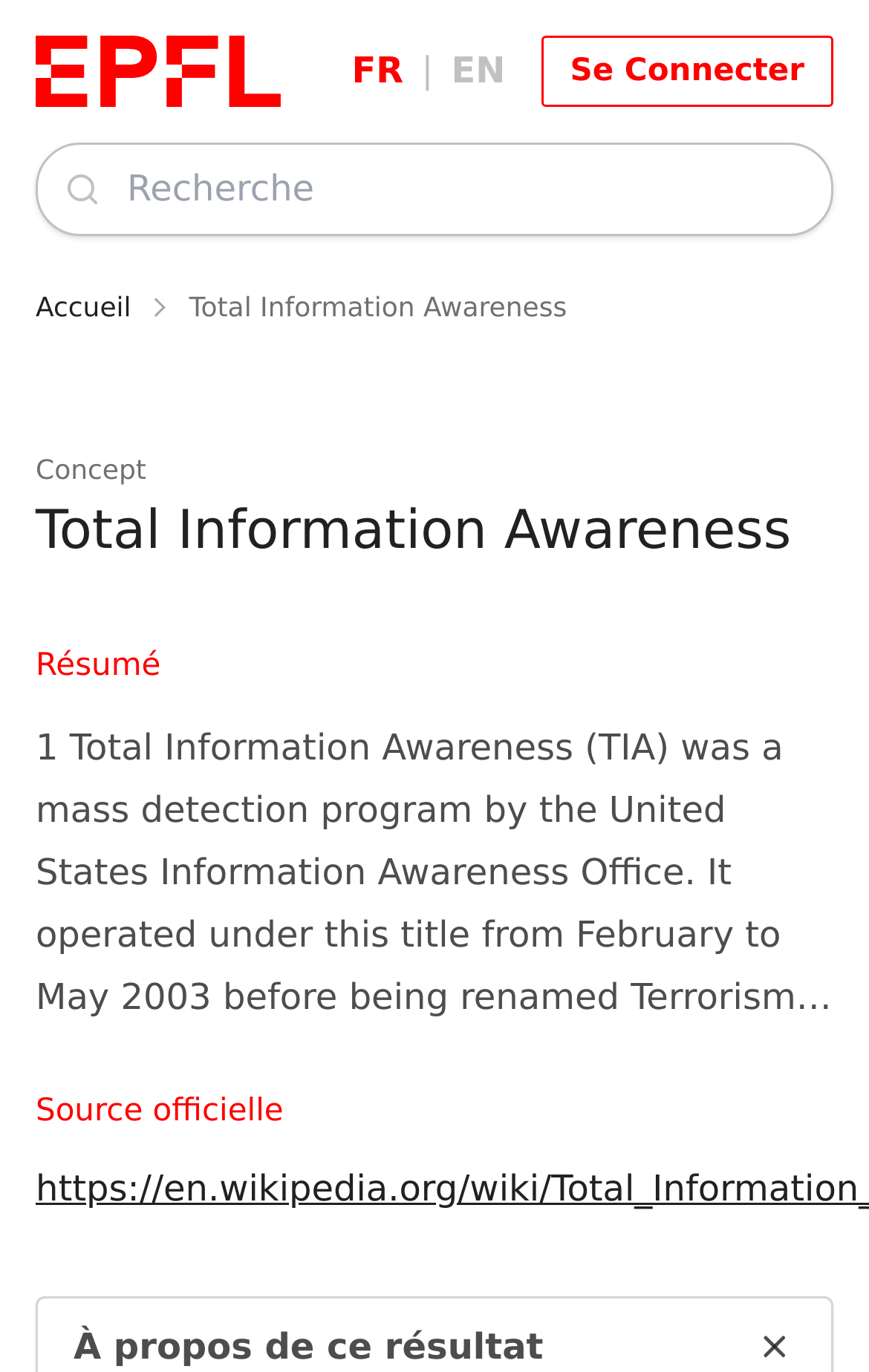What is the name of the program described on this page?
Examine the image and provide an in-depth answer to the question.

I found the answer by looking at the heading element on the page, which says 'Total Information Awareness'. This heading is likely to be the title of the program being described.